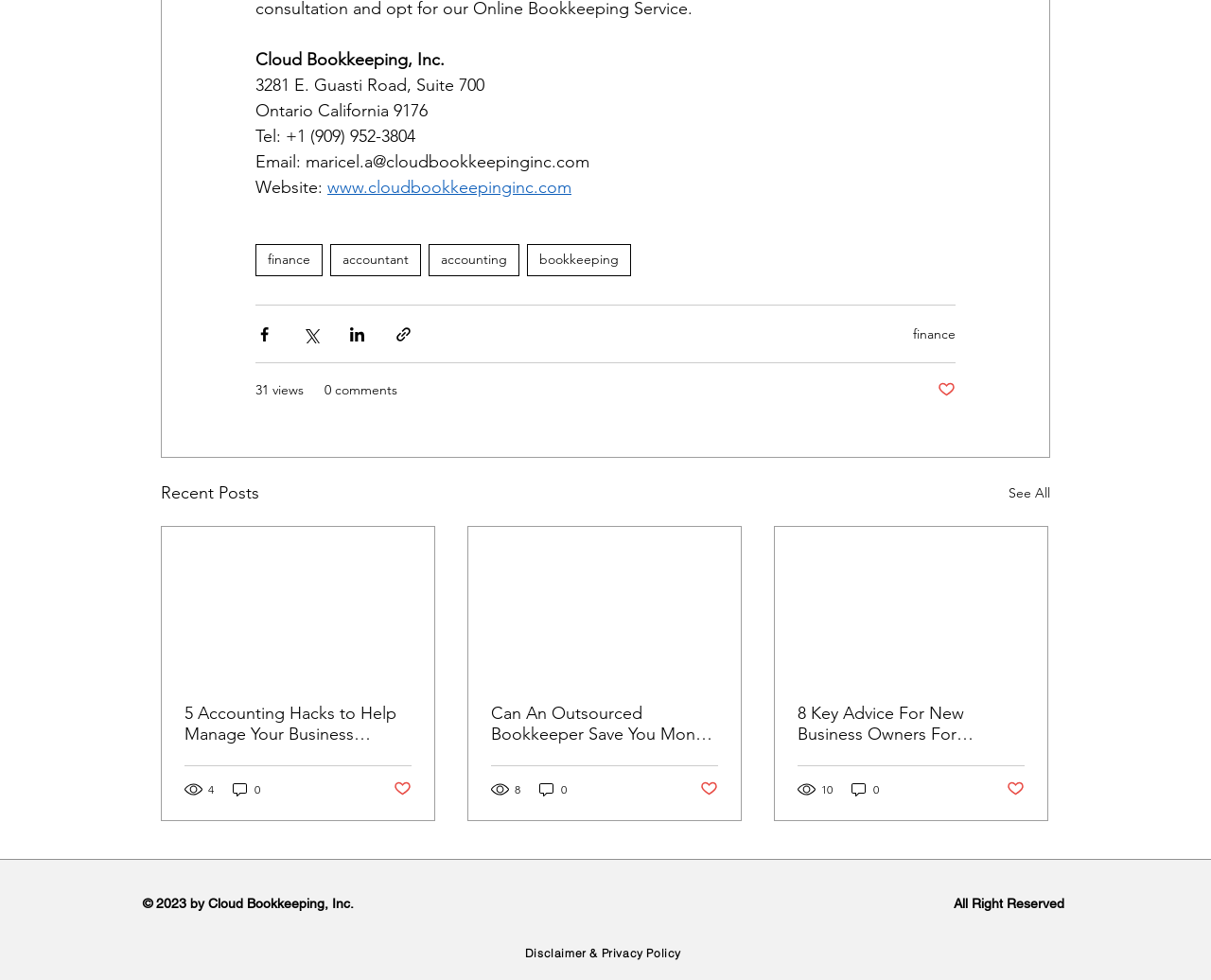How many views does the first article have?
Please analyze the image and answer the question with as much detail as possible.

The first article has a generic element that reads '4 views', which indicates the number of views it has received.